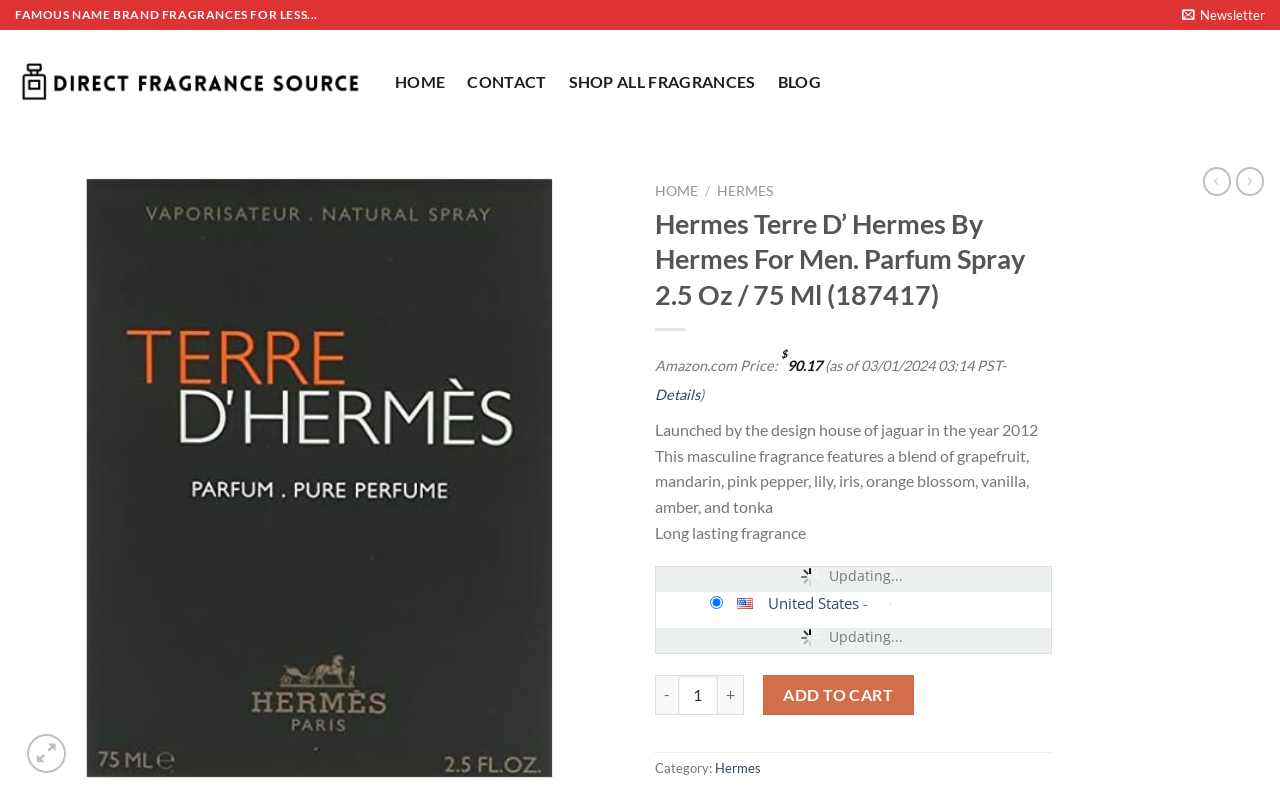What is the navigation option next to 'HOME'?
Look at the image and respond with a one-word or short-phrase answer.

CONTACT